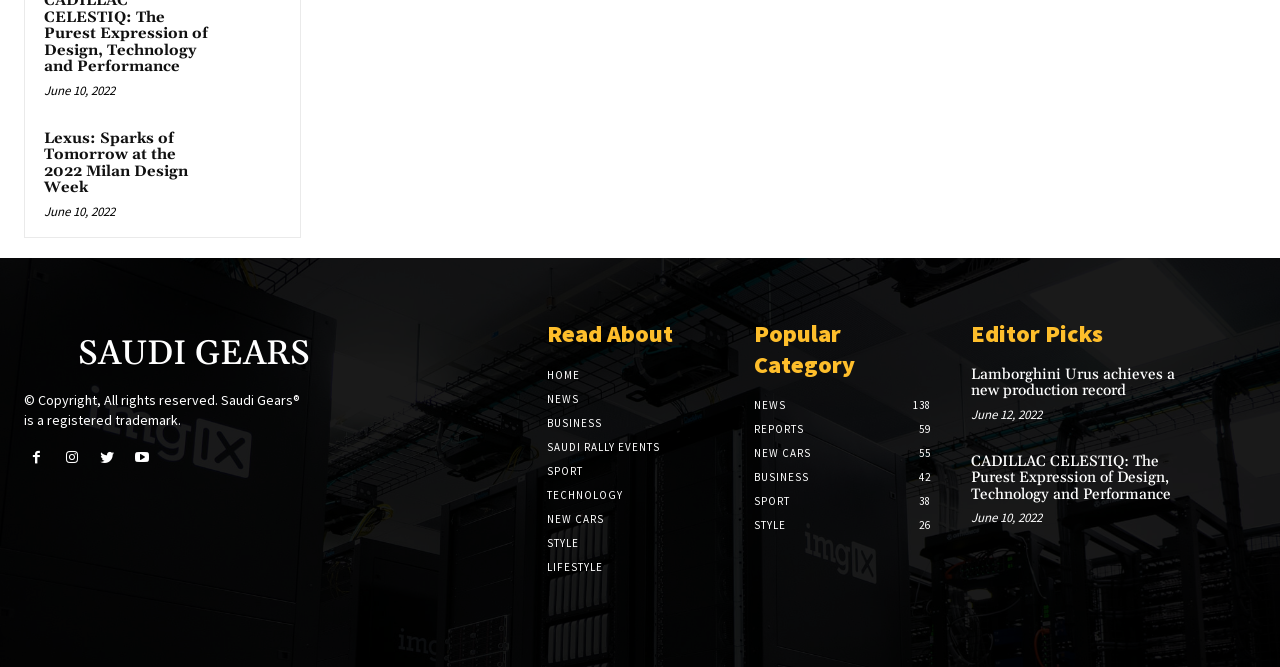What is the date of the news article 'Lexus: Sparks of Tomorrow at the 2022 Milan Design Week'?
Please give a detailed and elaborate answer to the question.

I found the date by looking at the time element associated with the news article 'Lexus: Sparks of Tomorrow at the 2022 Milan Design Week', which is 'June 10, 2022'.